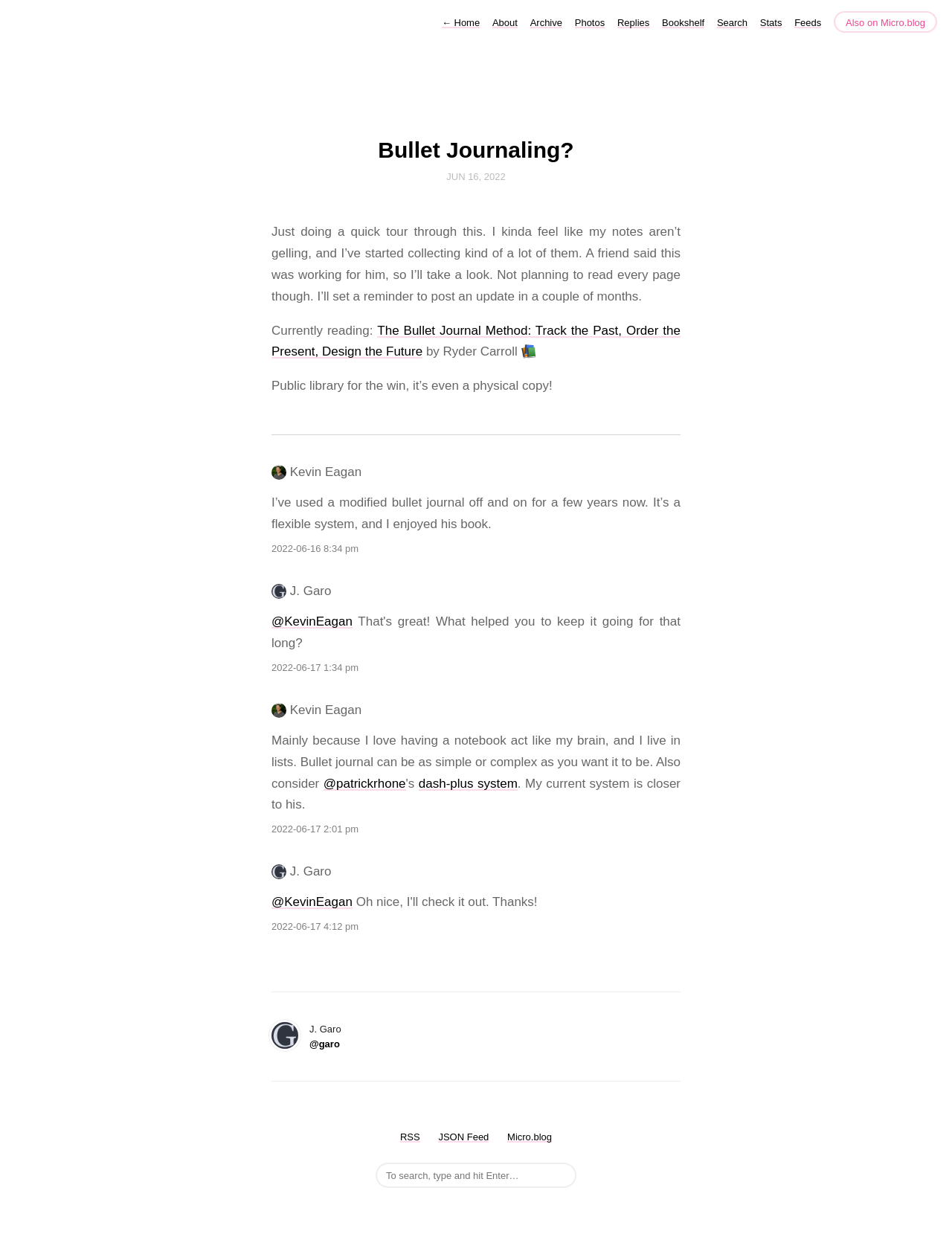Pinpoint the bounding box coordinates of the area that should be clicked to complete the following instruction: "Learn about BASIC LIFE SUPPORT". The coordinates must be given as four float numbers between 0 and 1, i.e., [left, top, right, bottom].

None